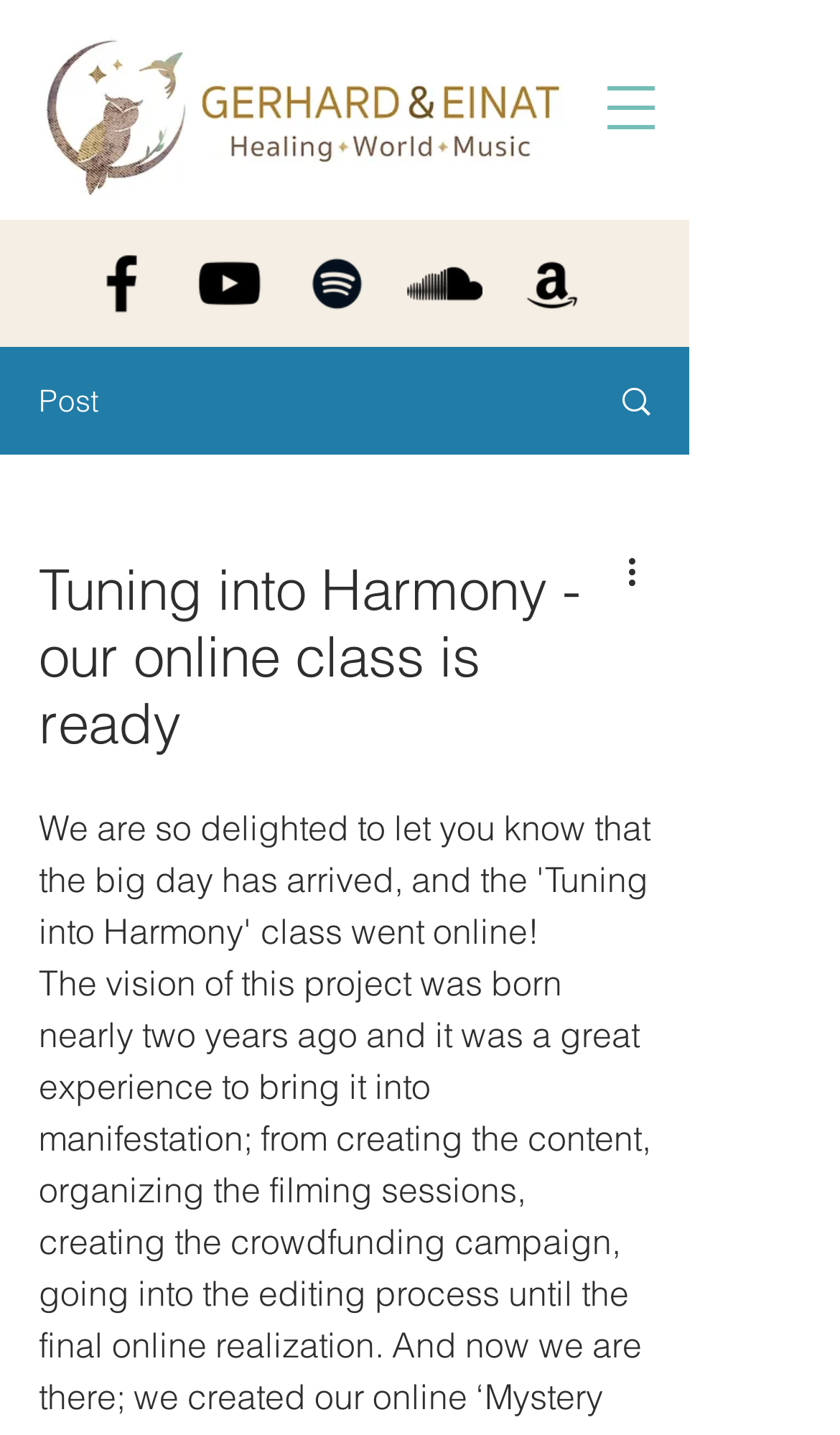Write an exhaustive caption that covers the webpage's main aspects.

The webpage is announcing the launch of an online class called "Tuning into Harmony". At the top right corner, there is a button to open a navigation menu. Below it, there is a social bar with five links to social media platforms, including Facebook and YouTube, each accompanied by an icon. 

On the top left, there is a link to "Healing Music" with an associated image. Below it, there is a section with a heading that matches the title of the webpage, "Tuning into Harmony - our online class is ready". This section also contains a static text "Post" and a link with an image, which has a "More actions" button next to it. The button has a dropdown menu with an image.